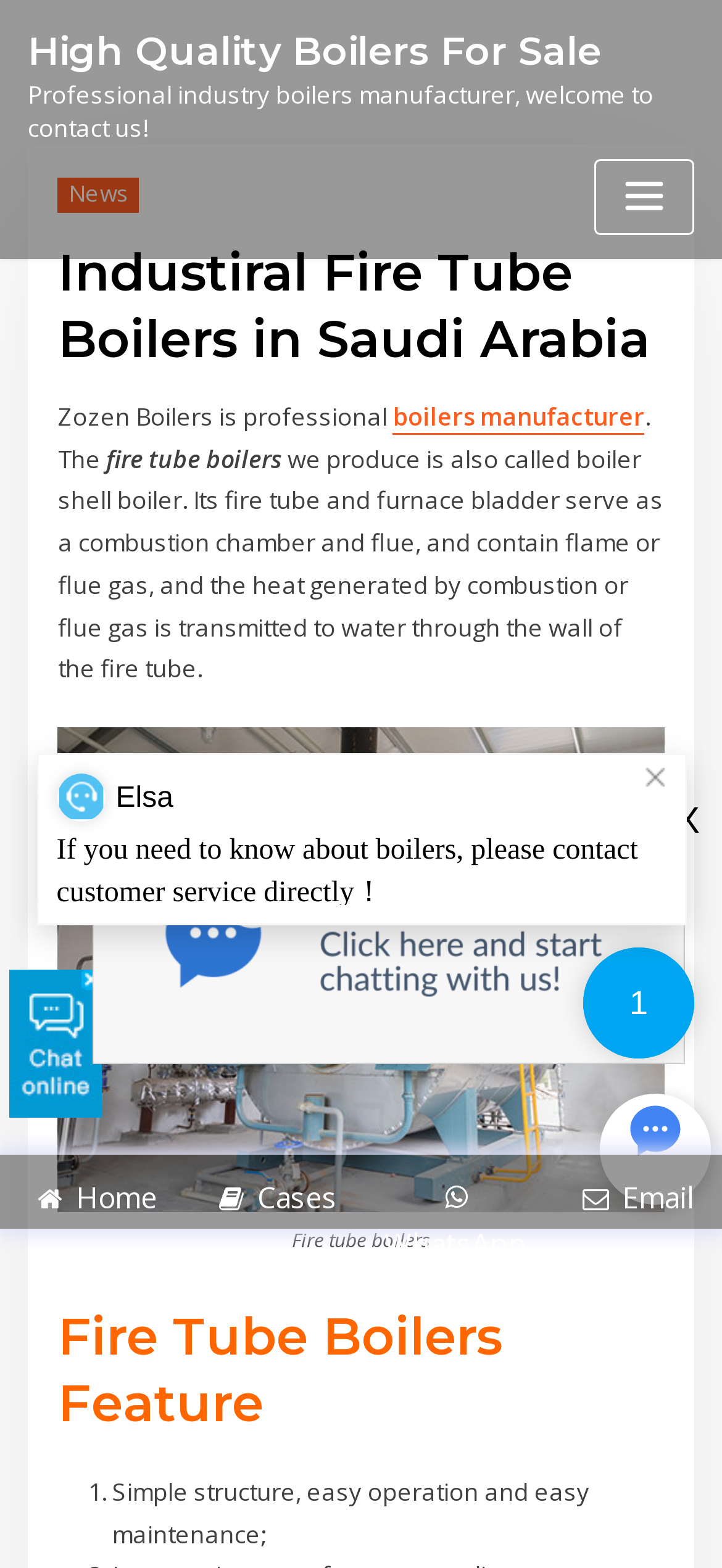Using the description: "boilers manufacturer", identify the bounding box of the corresponding UI element in the screenshot.

[0.544, 0.255, 0.893, 0.276]